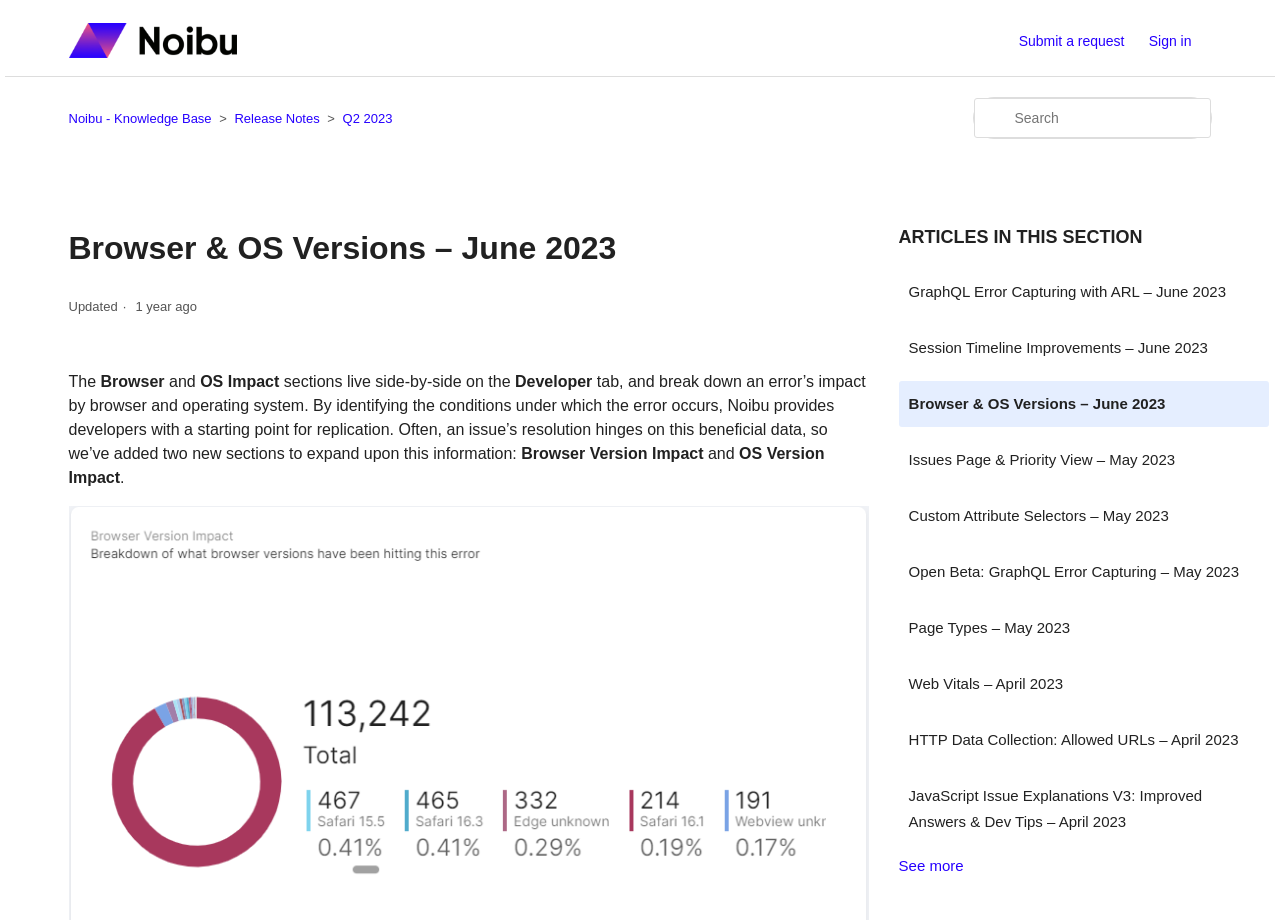Please analyze the image and give a detailed answer to the question:
How many articles are in this section?

I counted the number of links under the 'ARTICLES IN THIS SECTION' heading, which are 8 in total.